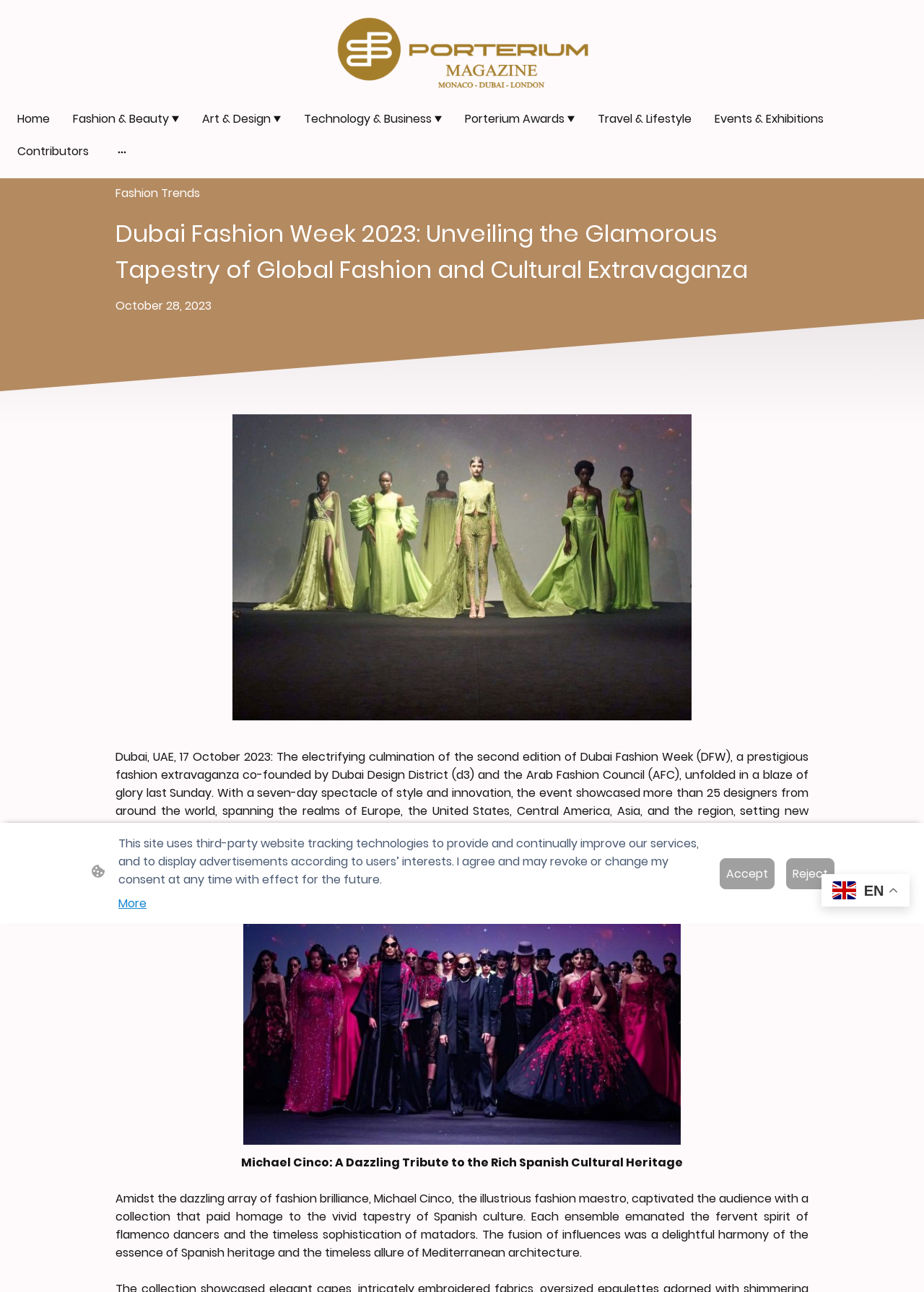Pinpoint the bounding box coordinates of the area that must be clicked to complete this instruction: "Read about Dubai Fashion Week 2023".

[0.125, 0.167, 0.875, 0.223]